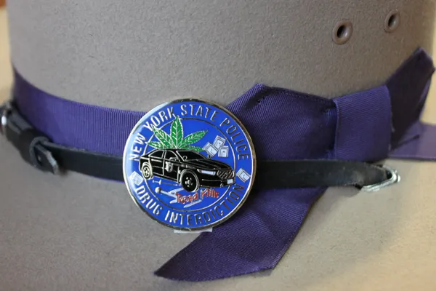Offer a meticulous description of the image.

The image showcases a distinctive challenge coin associated with the New York State Police Drug Interdiction Unit, prominently displayed on a traditional gray trooper hat. The coin features a colorful depiction of a police car alongside a cannabis leaf, symbolizing the unit's focus on drug enforcement. It is encircled by the text "NEW YORK STATE POLICE" and "DRUG INTERDICTION," signifying its commemorative nature. The hat itself is adorned with a dark purple ribbon, adding a touch of elegance and highlighting the badge's significance in law enforcement. This coin serves not only as a recognition of service but also as a collectible item for enthusiasts of police memorabilia.